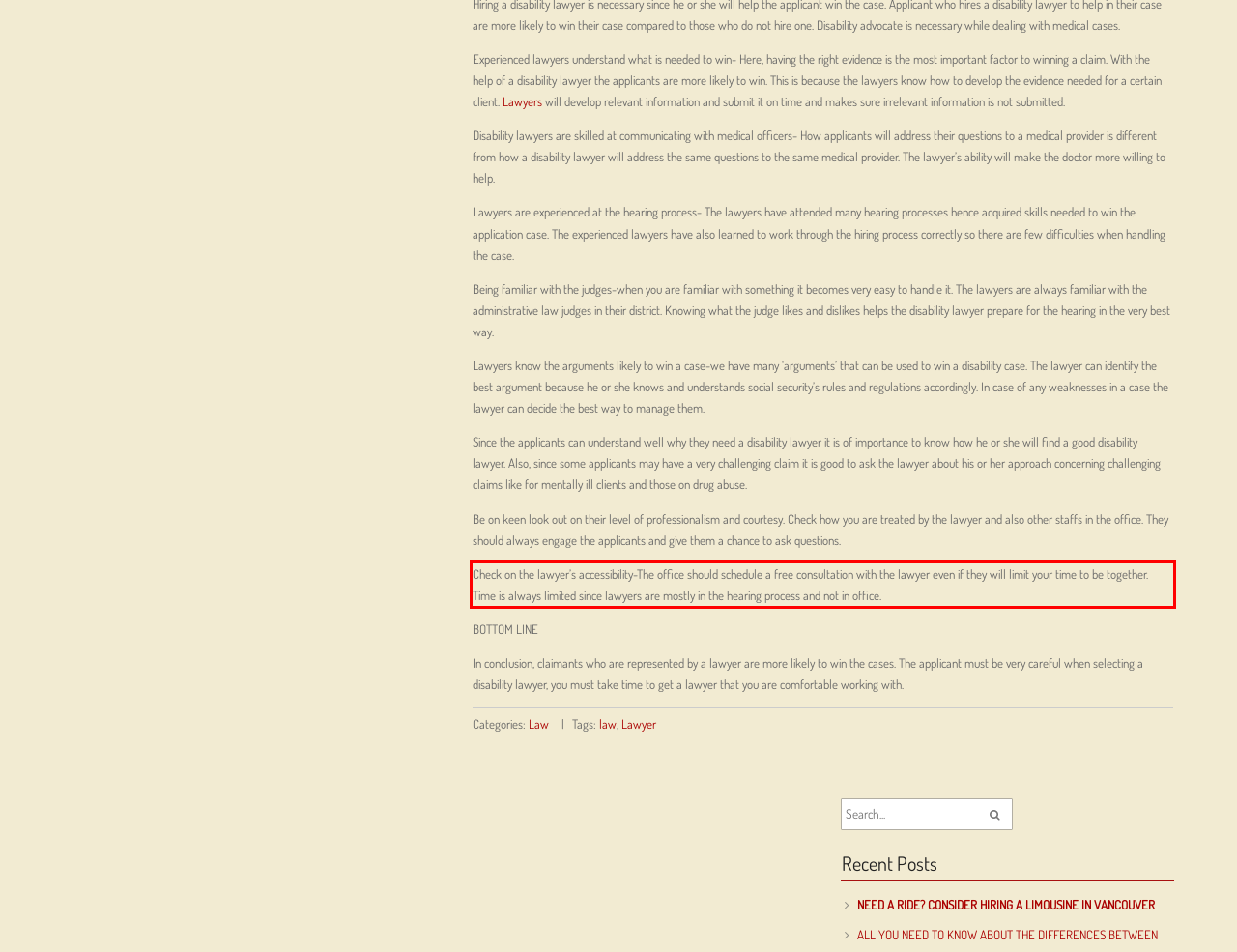You have a screenshot of a webpage, and there is a red bounding box around a UI element. Utilize OCR to extract the text within this red bounding box.

Check on the lawyer’s accessibility-The office should schedule a free consultation with the lawyer even if they will limit your time to be together. Time is always limited since lawyers are mostly in the hearing process and not in office.